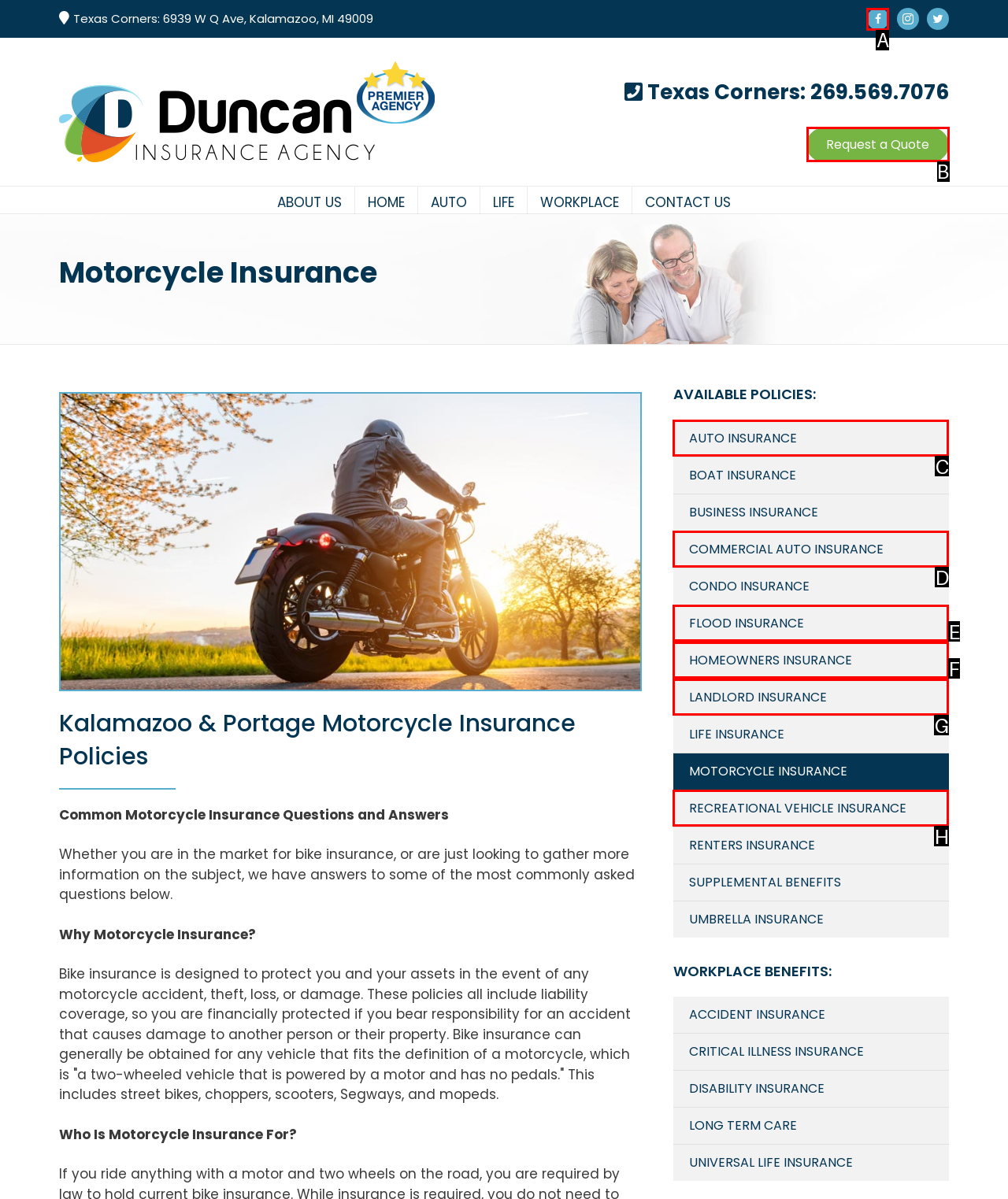Tell me which option I should click to complete the following task: Go to Facebook page Answer with the option's letter from the given choices directly.

A